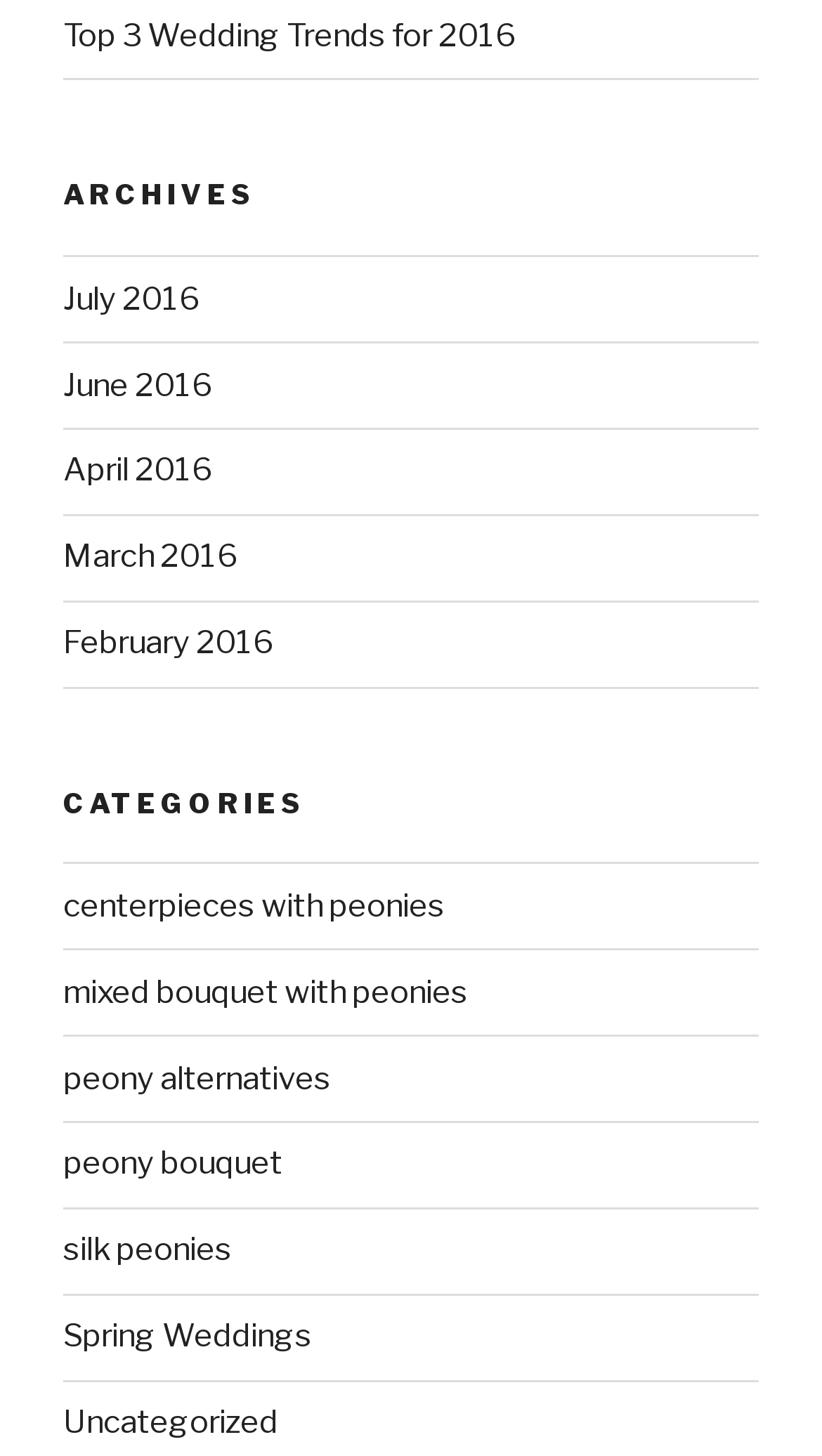For the element described, predict the bounding box coordinates as (top-left x, top-left y, bottom-right x, bottom-right y). All values should be between 0 and 1. Element description: centerpieces with peonies

[0.077, 0.609, 0.541, 0.635]